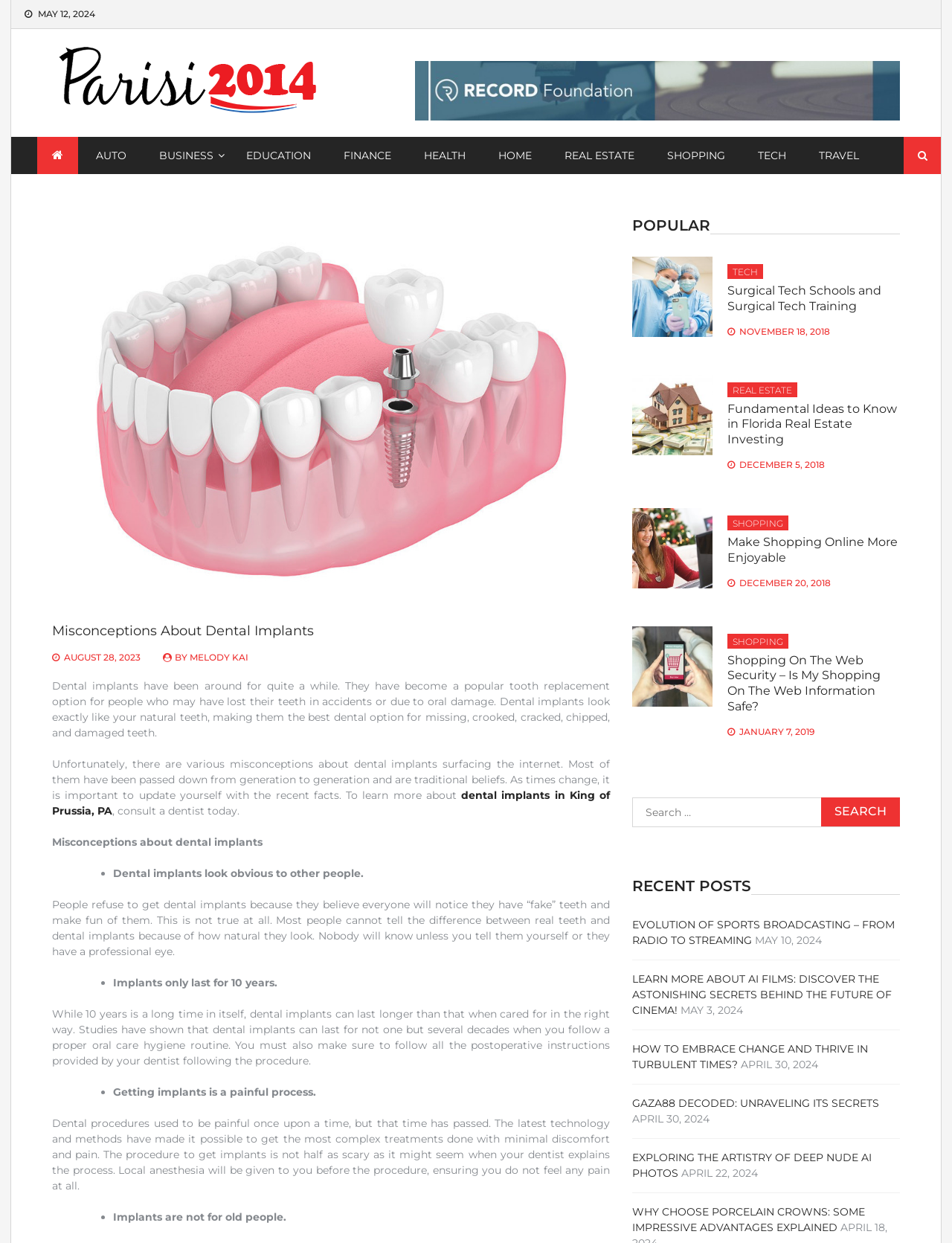Please provide a one-word or short phrase answer to the question:
What is the search button text?

SEARCH